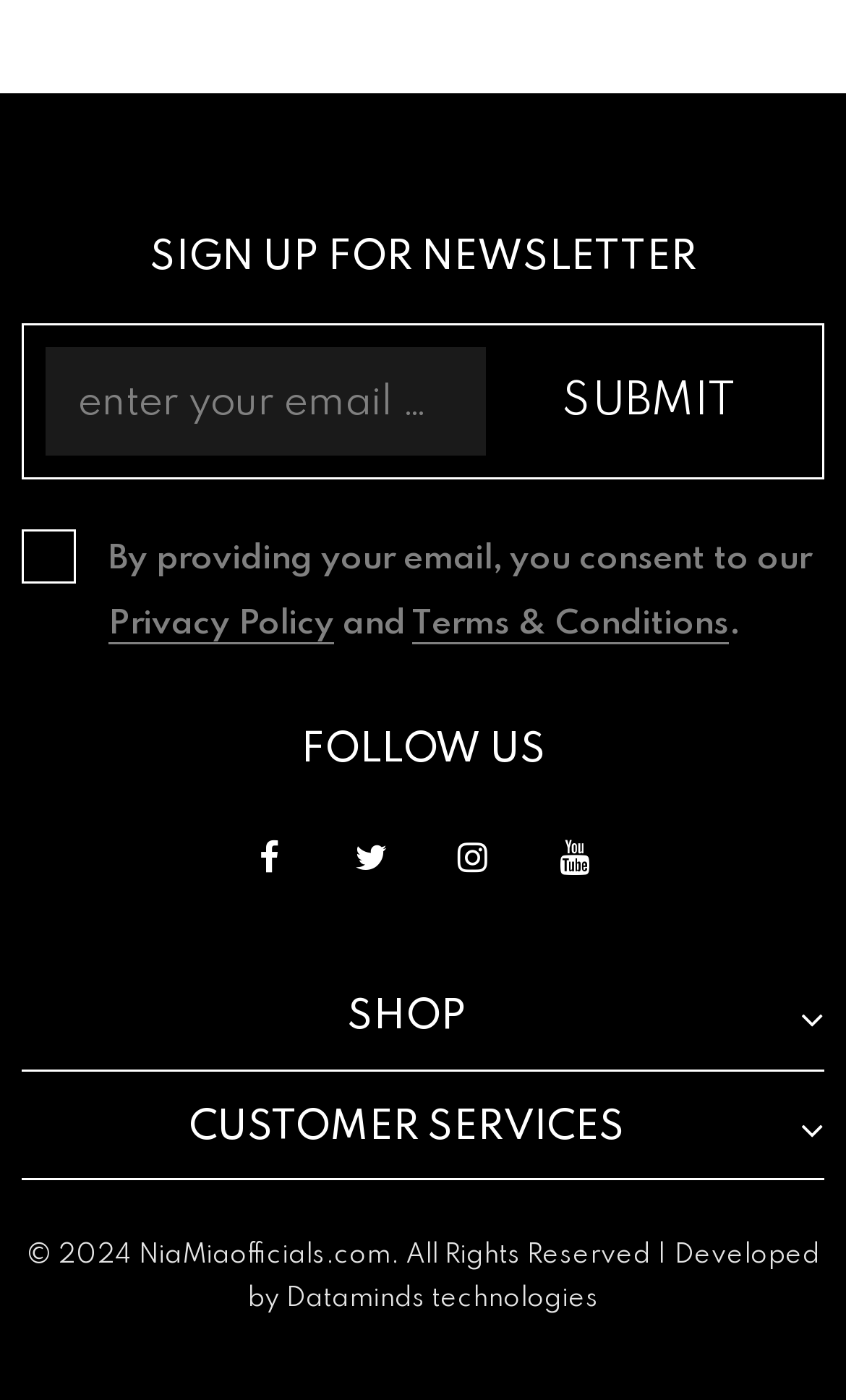Please identify the bounding box coordinates of the clickable area that will allow you to execute the instruction: "Read the privacy policy".

[0.128, 0.434, 0.395, 0.459]